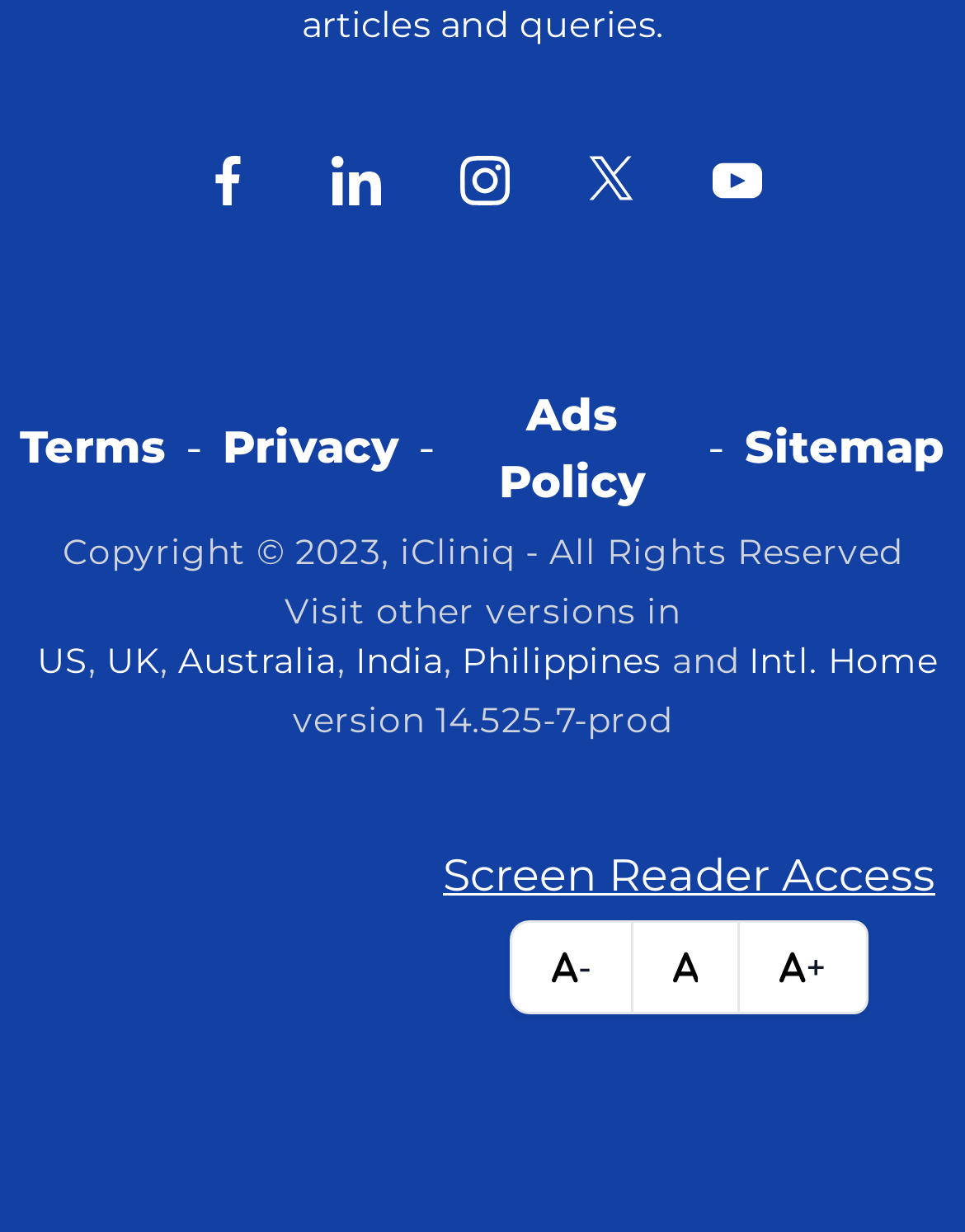Find the bounding box of the UI element described as: "alt="linkedin" title="linkedin"". The bounding box coordinates should be given as four float values between 0 and 1, i.e., [left, top, right, bottom].

[0.344, 0.126, 0.395, 0.166]